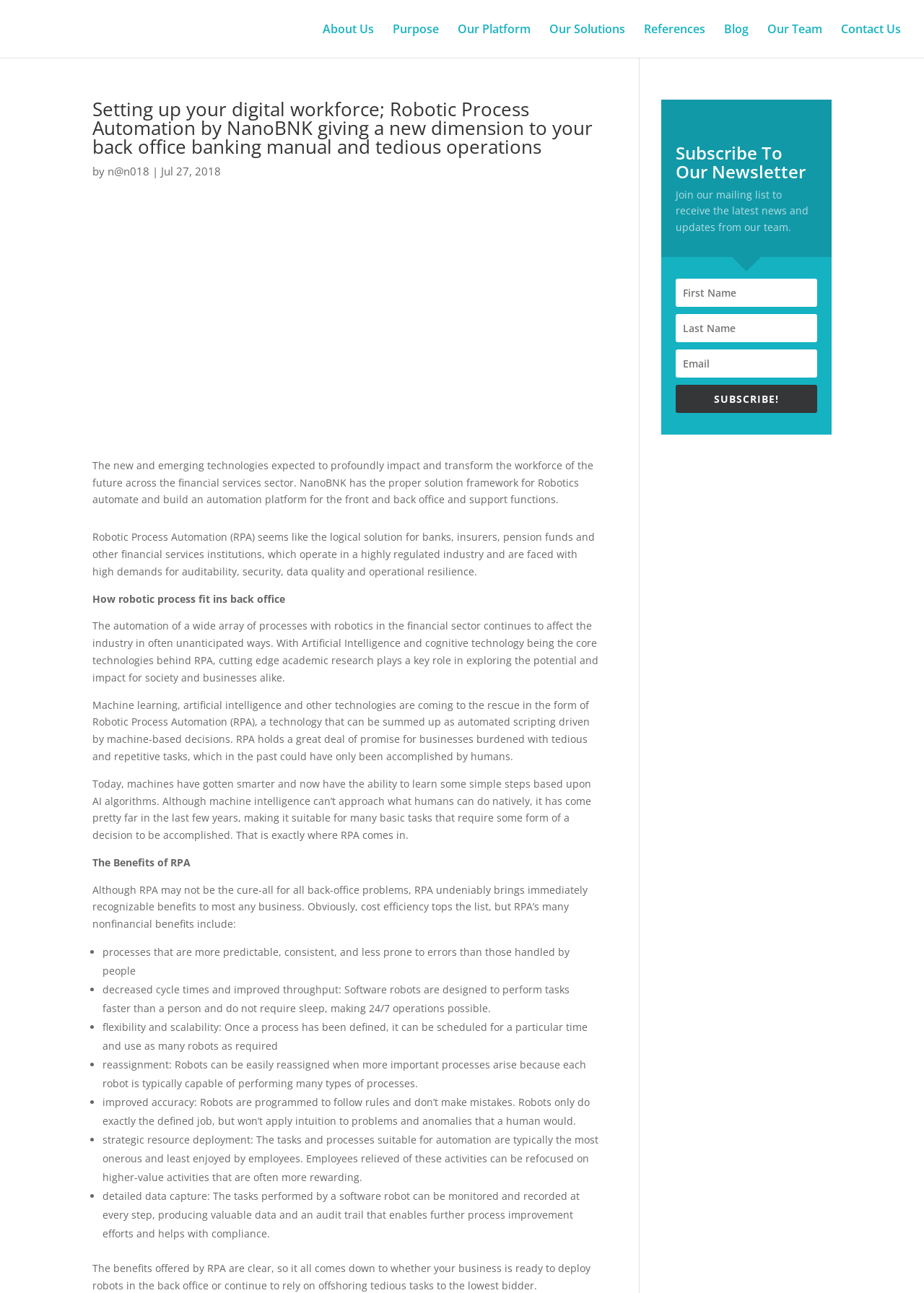For the given element description References, determine the bounding box coordinates of the UI element. The coordinates should follow the format (top-left x, top-left y, bottom-right x, bottom-right y) and be within the range of 0 to 1.

[0.697, 0.018, 0.763, 0.045]